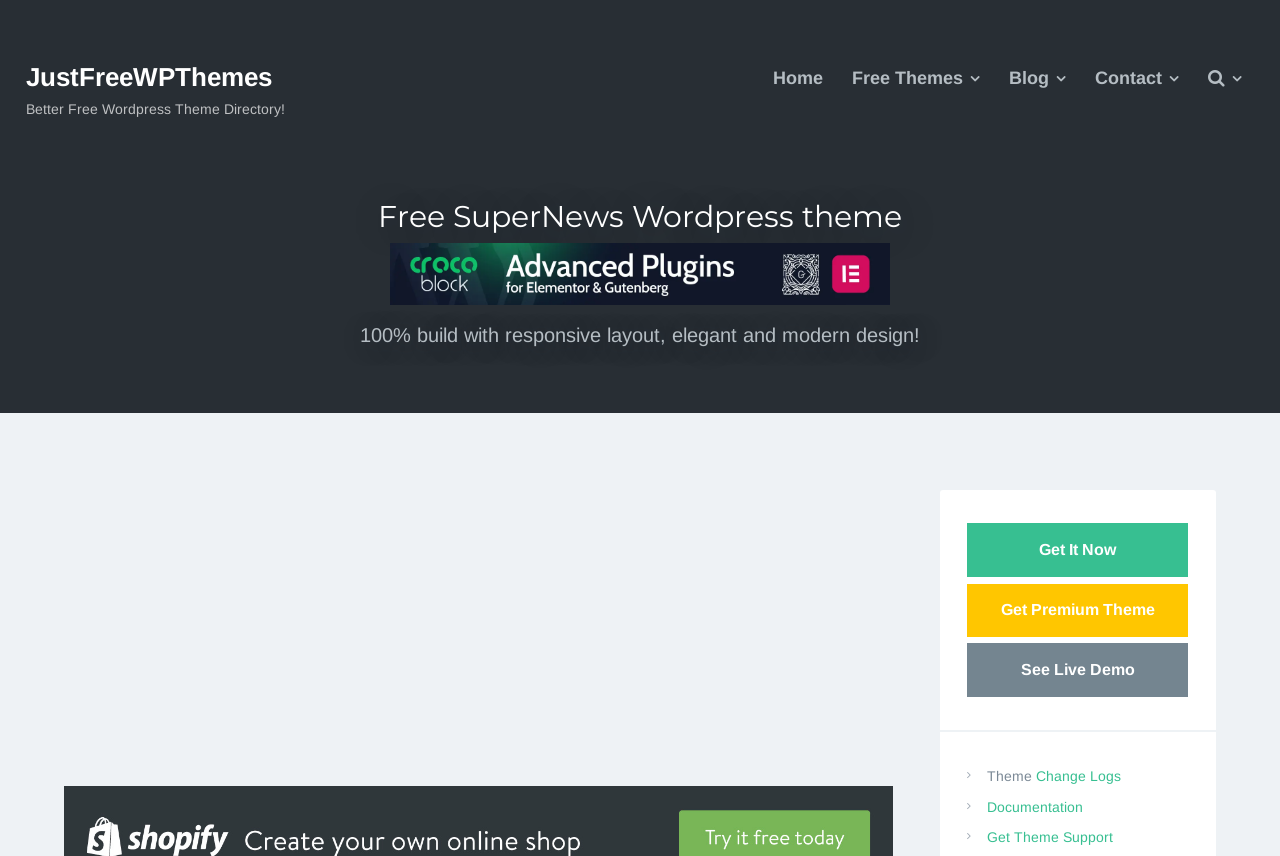Utilize the information from the image to answer the question in detail:
How many links are there in the menu?

The menu is located at the top of the webpage and contains links 'Home', 'Free Themes', 'Blog', 'Contact', and an icon link. Therefore, there are 5 links in the menu.